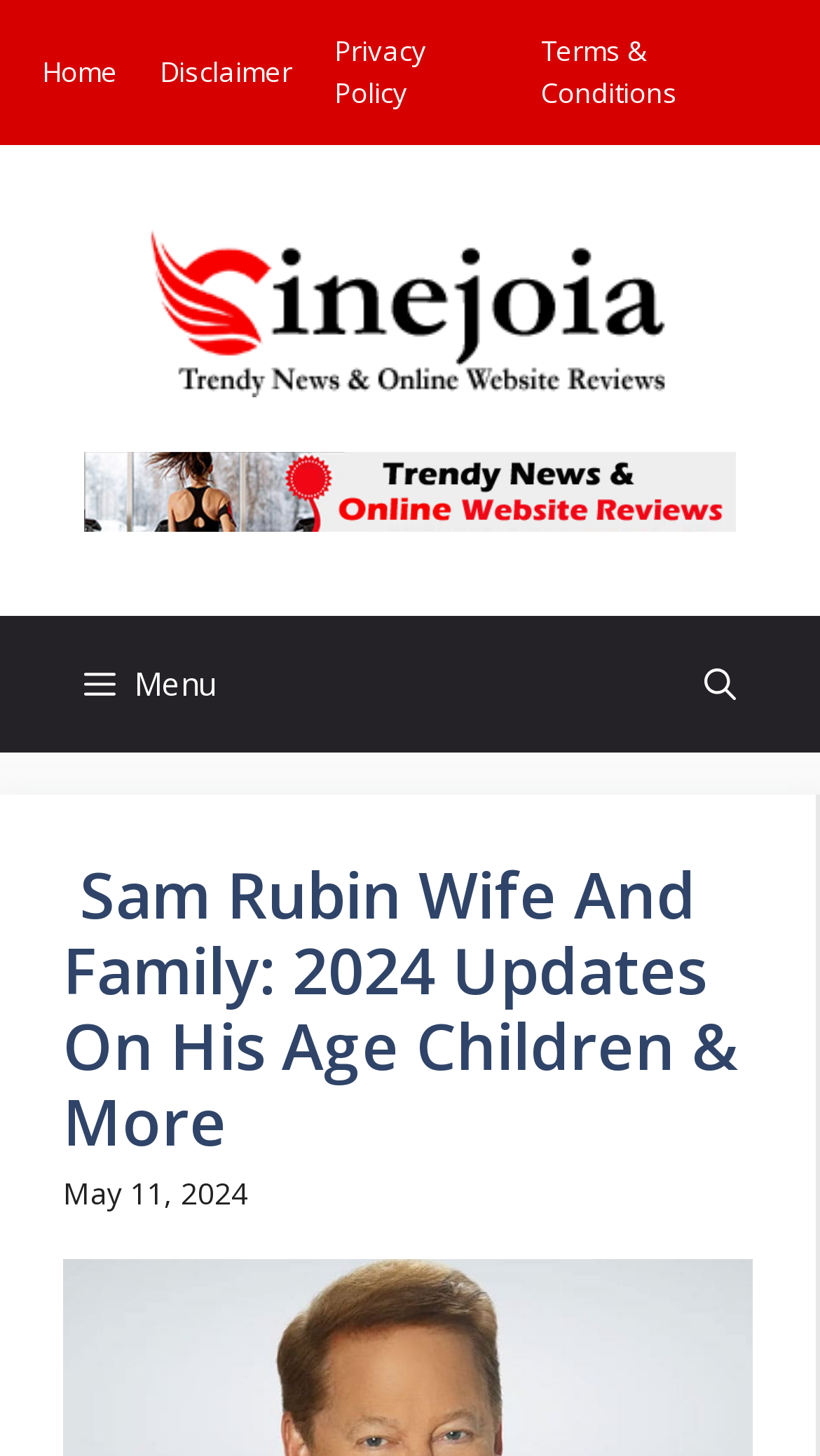Identify the bounding box coordinates for the UI element described by the following text: "alt="Cinejoia"". Provide the coordinates as four float numbers between 0 and 1, in the format [left, top, right, bottom].

[0.176, 0.196, 0.824, 0.229]